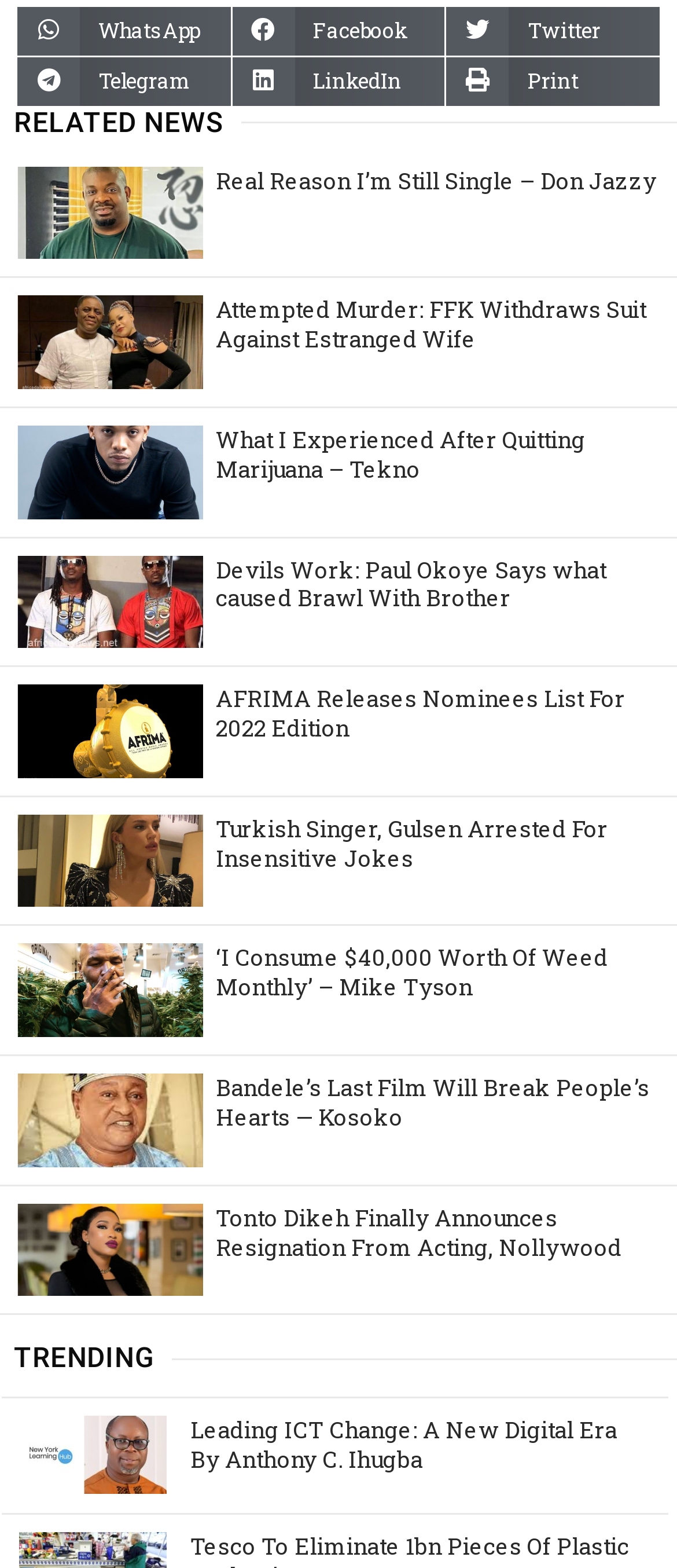What is the category of the articles on the webpage?
Use the information from the image to give a detailed answer to the question.

Based on the content of the articles, I inferred that the category of the articles on the webpage is News, as they appear to be news articles about various topics.